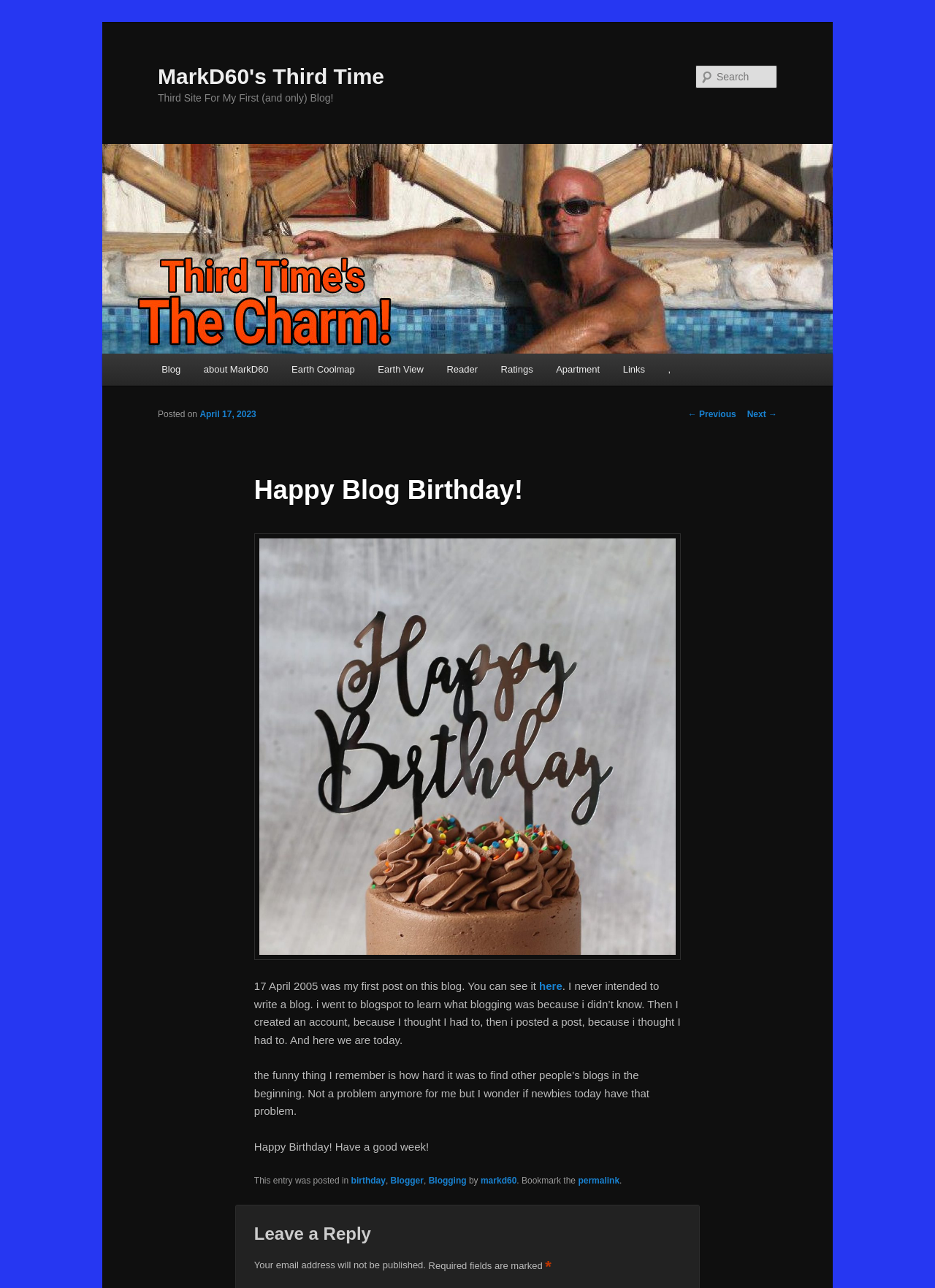Find the bounding box coordinates for the area that should be clicked to accomplish the instruction: "Read the previous post".

[0.736, 0.318, 0.787, 0.326]